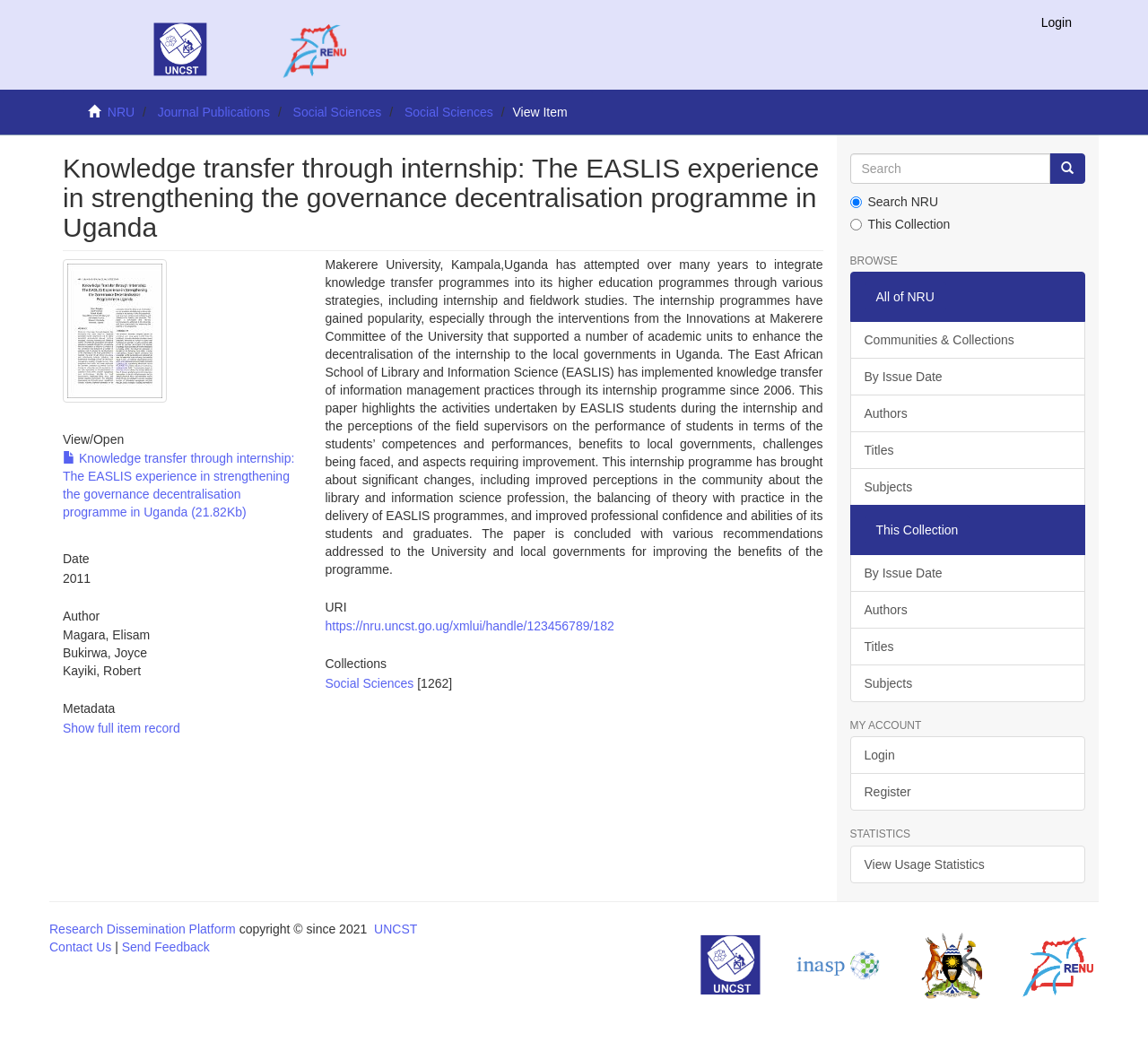Summarize the webpage with a detailed and informative caption.

This webpage appears to be a research paper or article page, specifically focused on knowledge transfer through internships. The page is divided into several sections, with a prominent heading at the top that reads "Knowledge transfer through internship: The EASLIS experience in strengthening the governance decentralisation programme in Uganda".

At the top left of the page, there is a small image and a link to "Login". Below this, there is a horizontal navigation menu with links to "NRU", "Journal Publications", "Social Sciences", and "View Item". 

The main content of the page is divided into two columns. The left column contains a thumbnail image, a heading that reads "View/Open", and a link to download the full paper. Below this, there are headings for "Date", "Author", and "Metadata", with corresponding text and links. 

The right column contains a search box with a "Go" button, followed by a series of links to browse different collections and categories, such as "Communities & Collections", "By Issue Date", "Authors", "Titles", and "Subjects". There are also headings for "MY ACCOUNT" and "STATISTICS", with links to login, register, and view usage statistics.

At the bottom of the page, there is a footer section with links to "Research Dissemination Platform", "UNCST", "Contact Us", "Send Feedback", and "Partners", as well as a copyright notice.